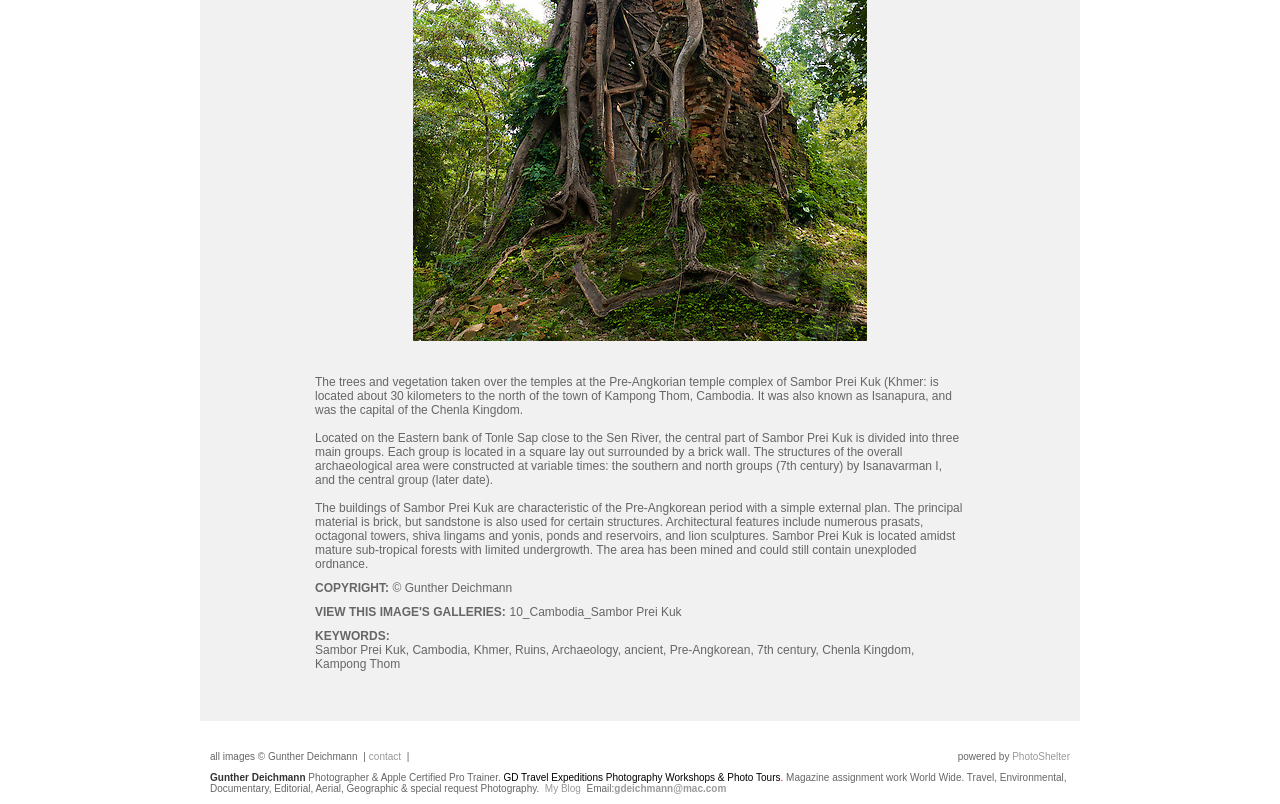Locate the bounding box of the UI element defined by this description: "Sambor Prei Kuk". The coordinates should be given as four float numbers between 0 and 1, formatted as [left, top, right, bottom].

[0.246, 0.8, 0.317, 0.817]